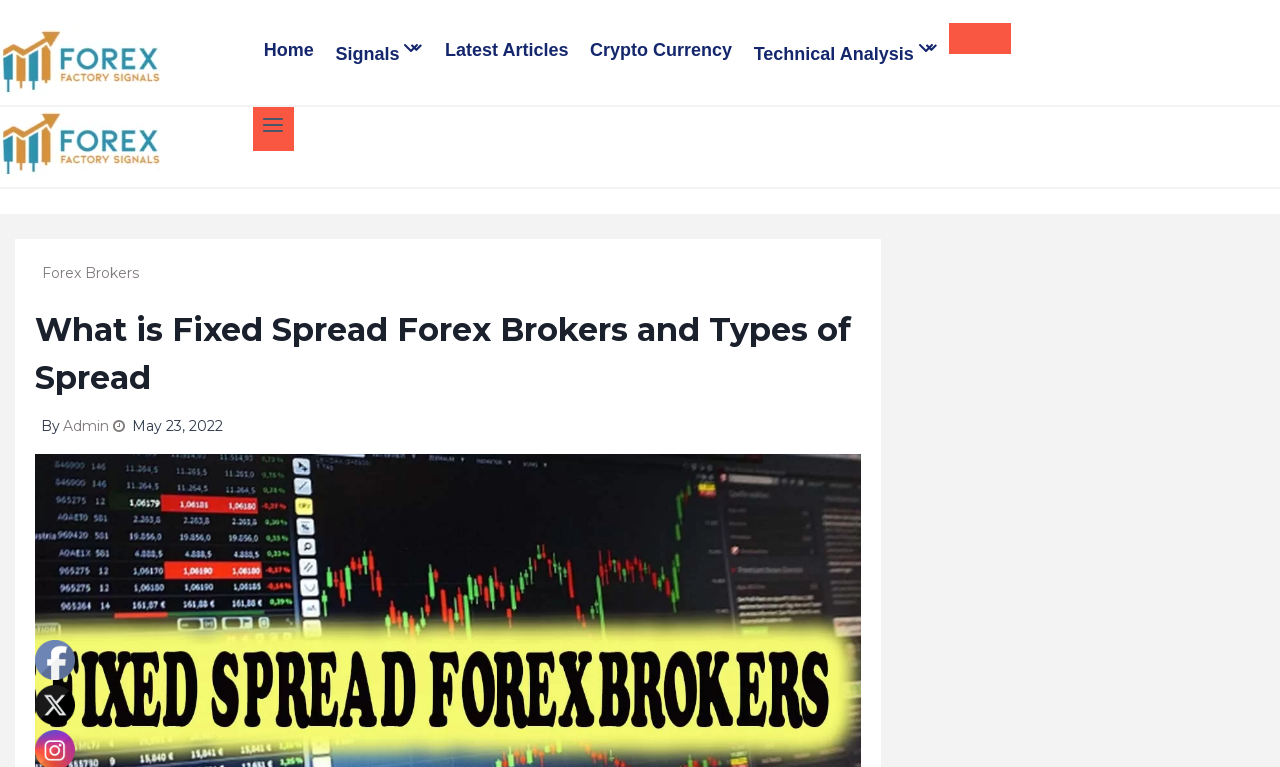Write a detailed summary of the webpage, including text, images, and layout.

This webpage is about Fixed Spread Forex Brokers and Types of Spread. At the top left corner, there is a link to "Free Forex Signals & Coin Price Prediction" accompanied by an image with the text "FOREX FACTORY-FOREX FACTORY SIGNALS,FREE FOREX SIGNALS". To the right of this link, there are several links to different sections of the website, including "Home", "Signals", "Latest Articles", "Crypto Currency", and "Technical Analysis". 

Below these links, there is another link to "Blog" and a repeated link to "Free Forex Signals & Coin Price Prediction" with the same accompanying image. 

On the top right corner, there is a button to "Open menu" which, when expanded, reveals a header with links to "Forex Brokers" and a heading that reads "What is Fixed Spread Forex Brokers and Types of Spread". Below this heading, there is a text "By" followed by a link to "Admin" and a timestamp "May 23, 2022". 

At the bottom left corner, there are links to social media platforms, including Facebook, Twitter, and Instagram, each accompanied by an image of the respective platform's logo.